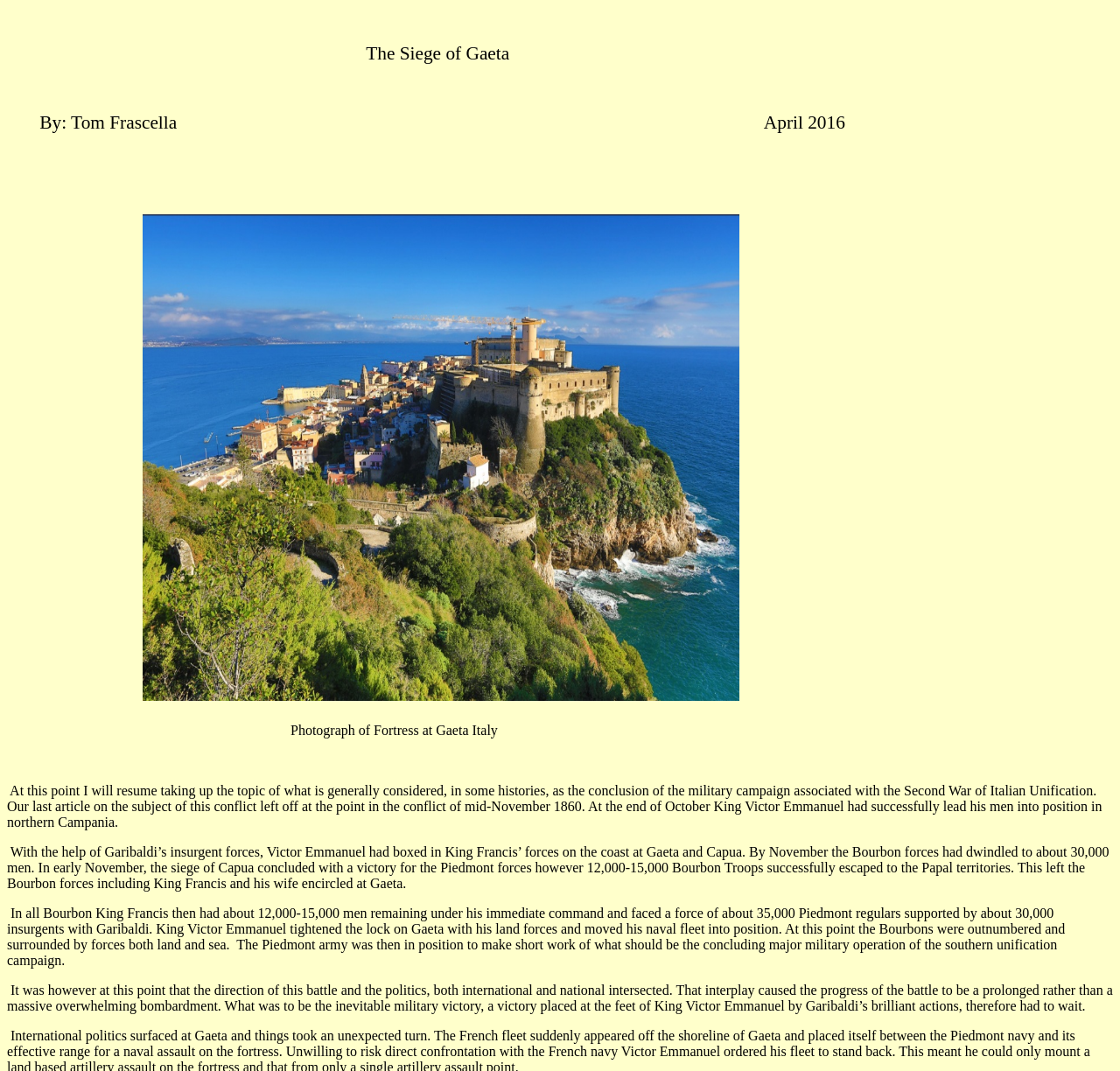What is the title of the article?
Refer to the image and respond with a one-word or short-phrase answer.

The Siege of Gaeta